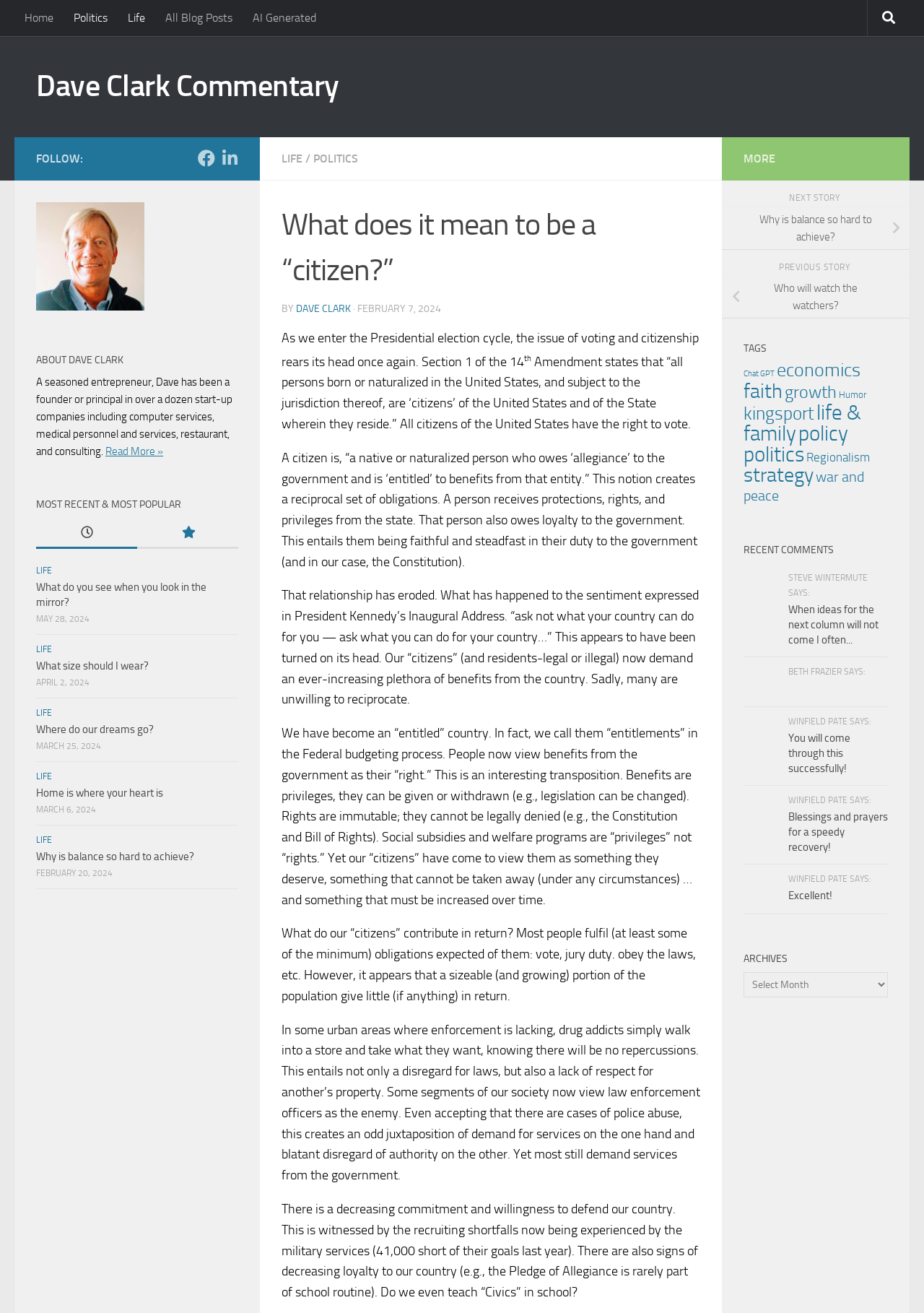Please identify the bounding box coordinates of the element that needs to be clicked to execute the following command: "Follow Dave Clark on Facebook". Provide the bounding box using four float numbers between 0 and 1, formatted as [left, top, right, bottom].

[0.214, 0.114, 0.233, 0.127]